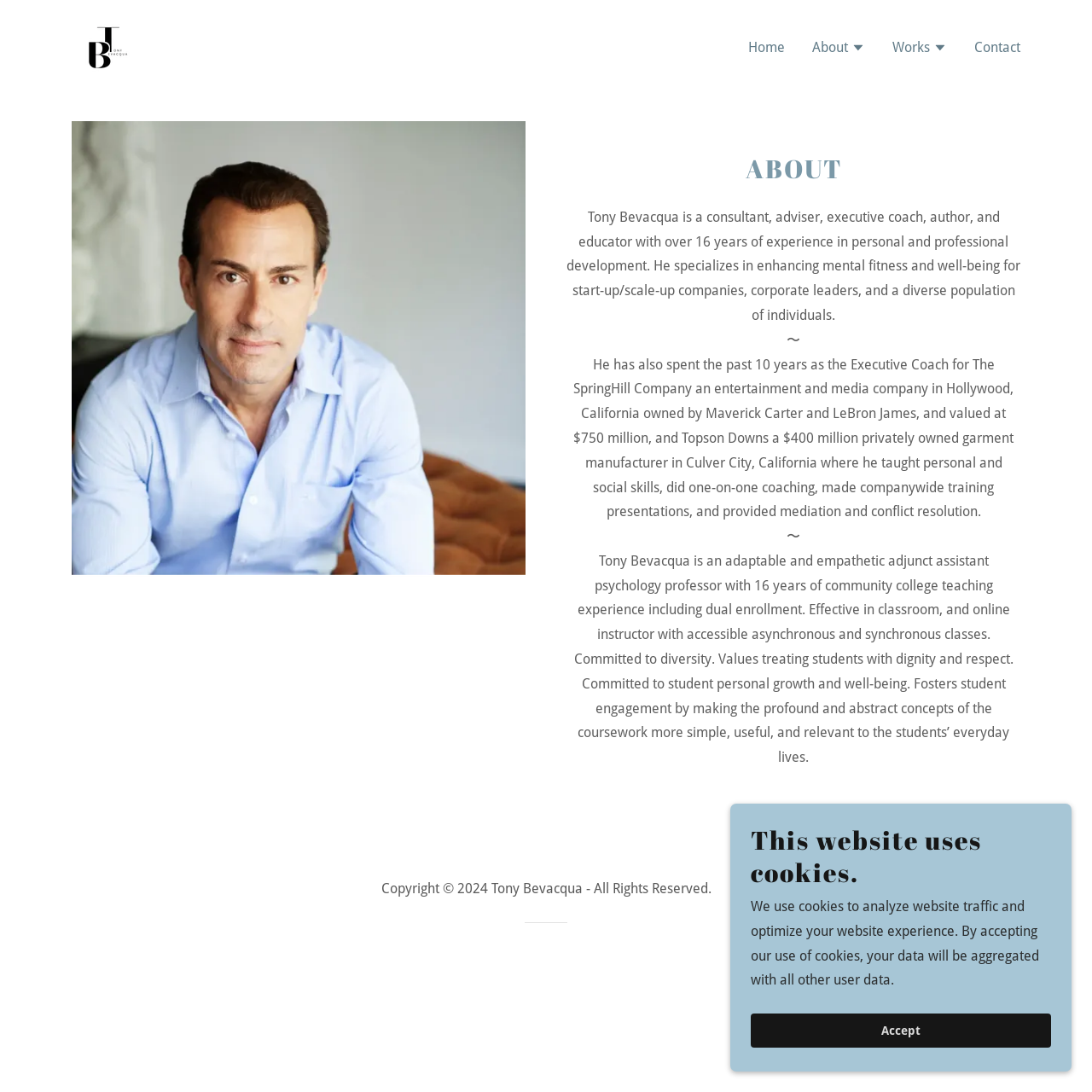Provide a one-word or short-phrase response to the question:
What is the value of Topson Downs, a company where Tony Bevacqua worked?

$400 million